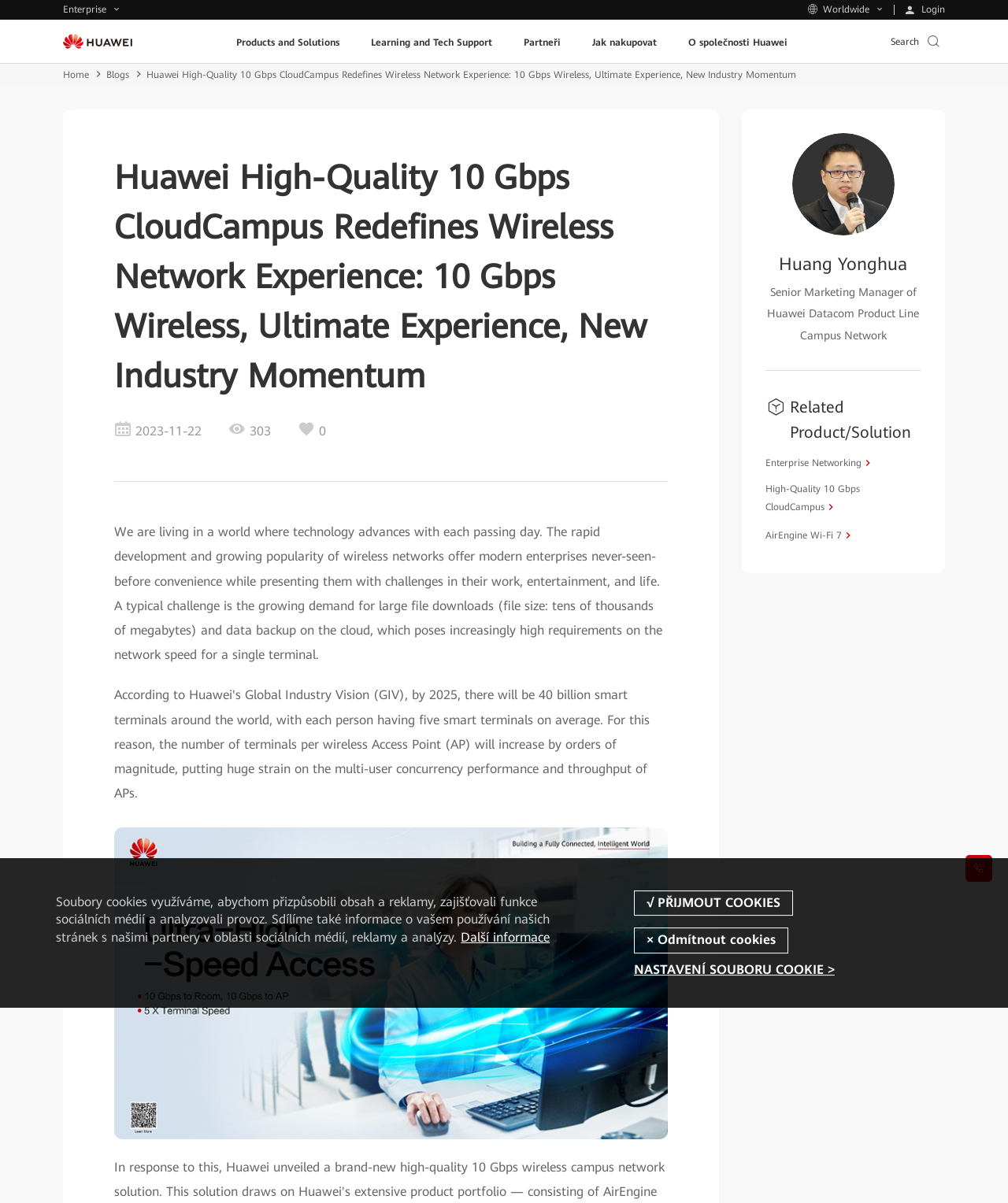Based on the provided description, "AirEngine Wi-Fi 7", find the bounding box of the corresponding UI element in the screenshot.

[0.759, 0.437, 0.843, 0.454]